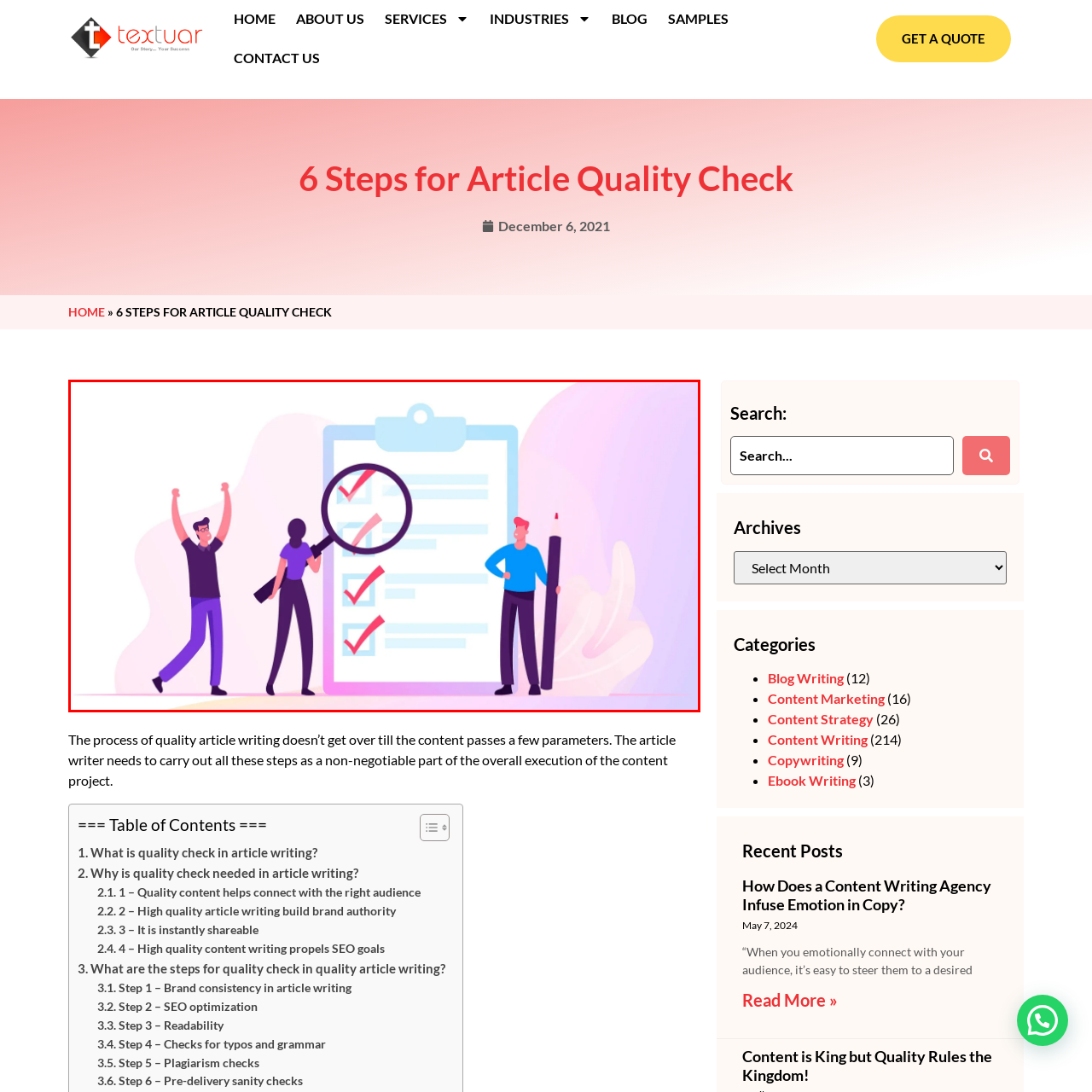Generate a comprehensive caption for the image that is marked by the red border.

The image illustrates a lively and colorful scene focused on the theme of quality checks in article writing. It features three animated characters engaged in a productive process. In the center, a person holds a magnifying glass, emphasizing the importance of attention to detail and thorough inspection. To the right, another character, a man dressed in blue, stands confidently with a pen in hand, symbolizing creativity and writing expertise. On the left, a jubilant figure raises their arms in celebration, reflecting a sense of accomplishment after meeting quality standards. Behind them, a clipboard with several checked items represents the steps involved in ensuring high article quality. The background is adorned with soft gradients that add a modern touch to the overall composition, reinforcing the positive energy of achieving writing excellence.